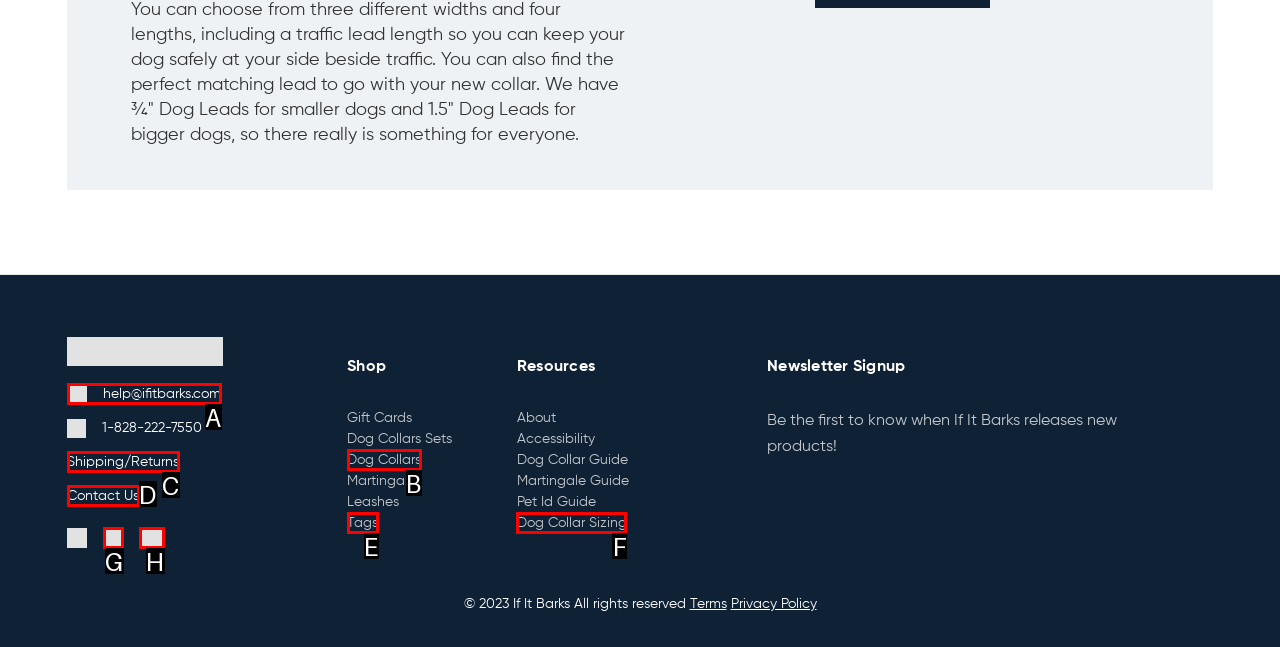Given the description: Dog Collar Sizing, select the HTML element that matches it best. Reply with the letter of the chosen option directly.

F